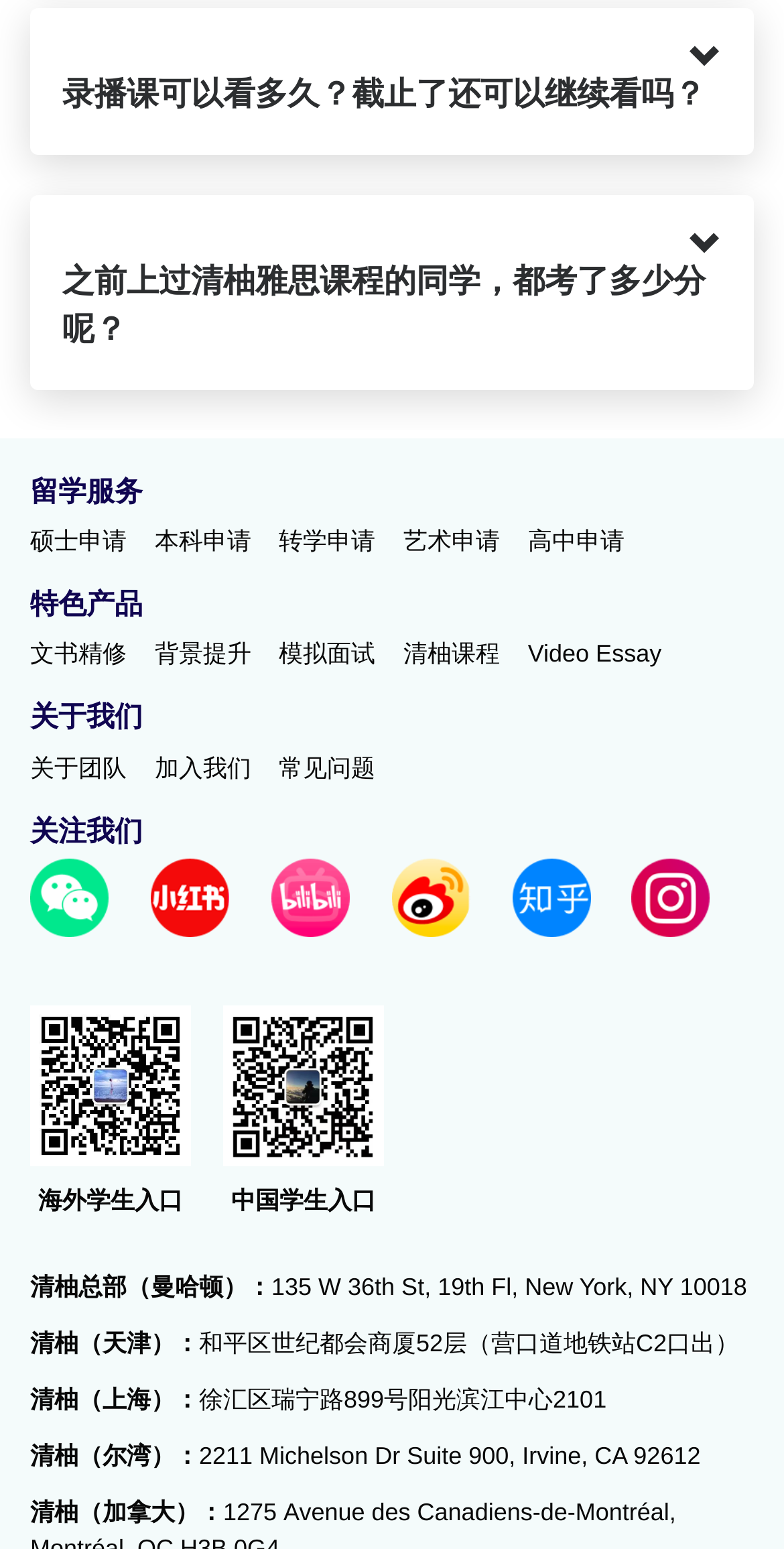Can you determine the bounding box coordinates of the area that needs to be clicked to fulfill the following instruction: "Click the link to learn about masters application"?

[0.038, 0.34, 0.162, 0.358]